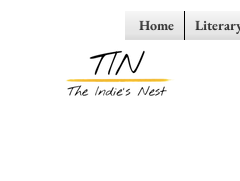What sections can be accessed from the navigation bar?
Please analyze the image and answer the question with as much detail as possible.

The navigation bar situated below the logo provides links to various sections, including 'Home' and 'Literary Lounge', inviting visitors to explore its offerings related to literature and the arts.